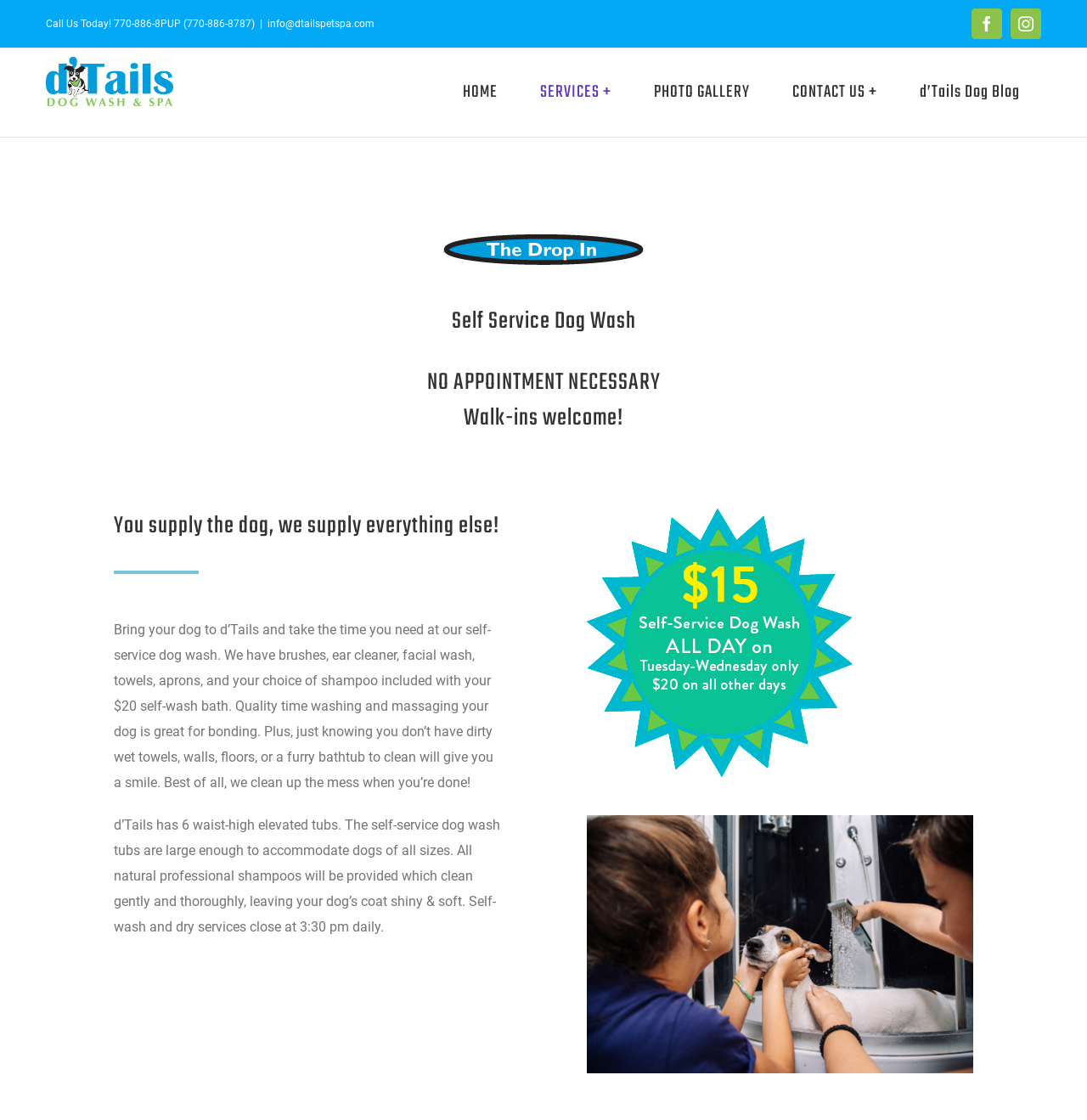What social media platforms are available?
Please respond to the question with a detailed and thorough explanation.

I found the social media links at the top right corner of the webpage, represented by icons. The Facebook icon is '' and the Instagram icon is ''.